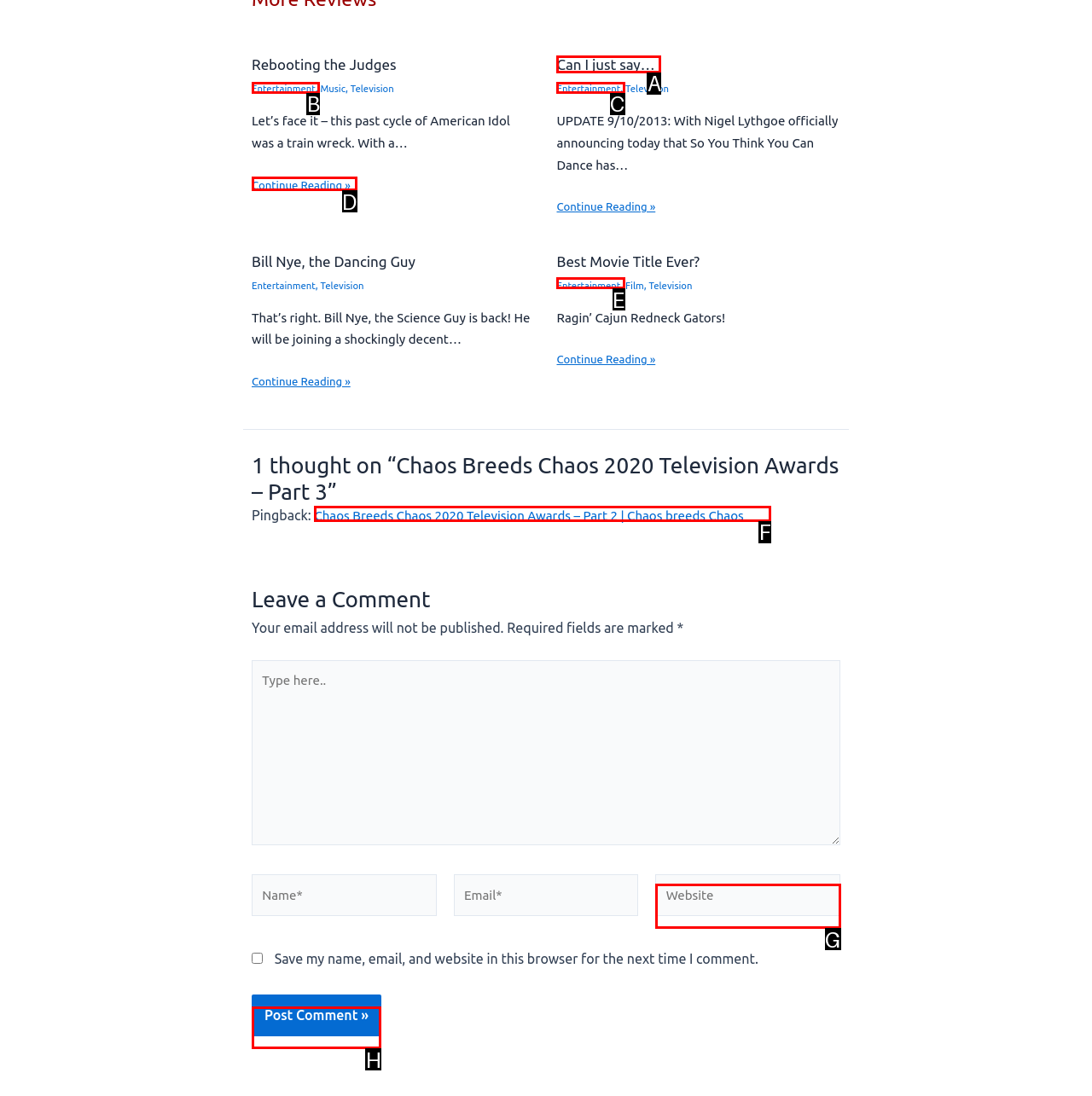Which UI element corresponds to this description: Continue Reading »
Reply with the letter of the correct option.

D